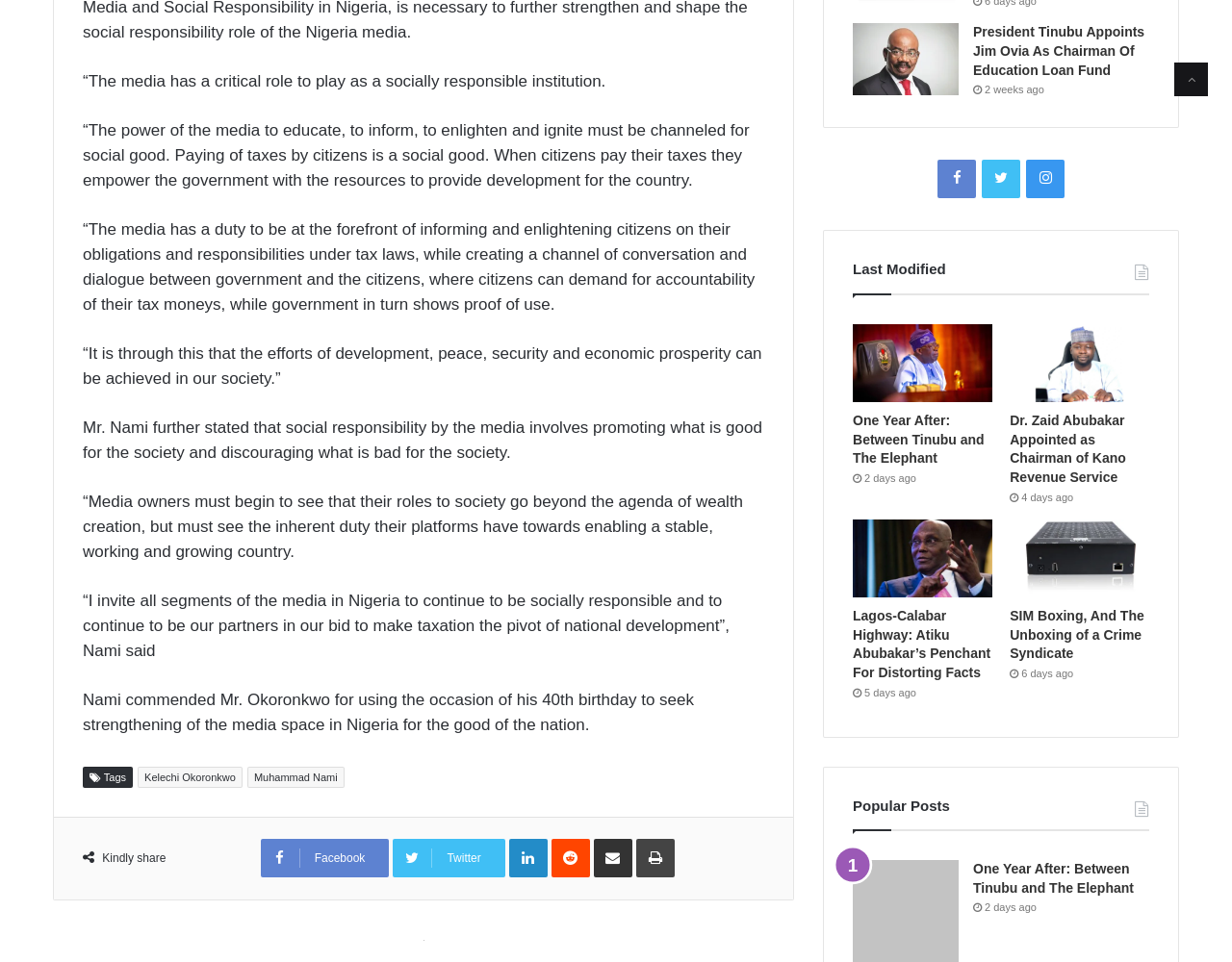How many days ago was the article 'Dr. Zaid Abubakar Appointed as Chairman of Kano Revenue Service' published?
Based on the content of the image, thoroughly explain and answer the question.

According to the text, the article 'Dr. Zaid Abubakar Appointed as Chairman of Kano Revenue Service' was published 4 days ago.